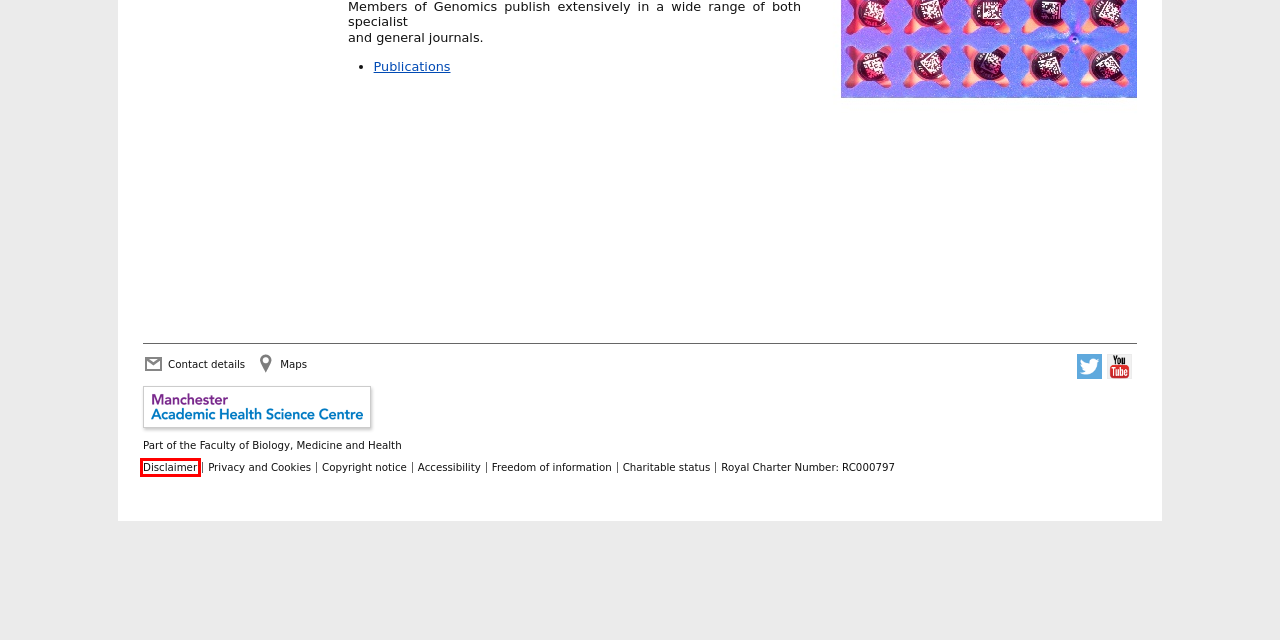Look at the screenshot of a webpage with a red bounding box and select the webpage description that best corresponds to the new page after clicking the element in the red box. Here are the options:
A. Disclaimer | The University of Manchester
B. Accessibility | The University of Manchester
C. Charitable status of The University of Manchester
D. Manchester Academic Health Science Centre - Health Innovation Manchester
E. Copyright notice | The University of Manchester
F. Freedom of information | The University of Manchester
G. The University of Manchester
H. Data protection | The University of Manchester

A